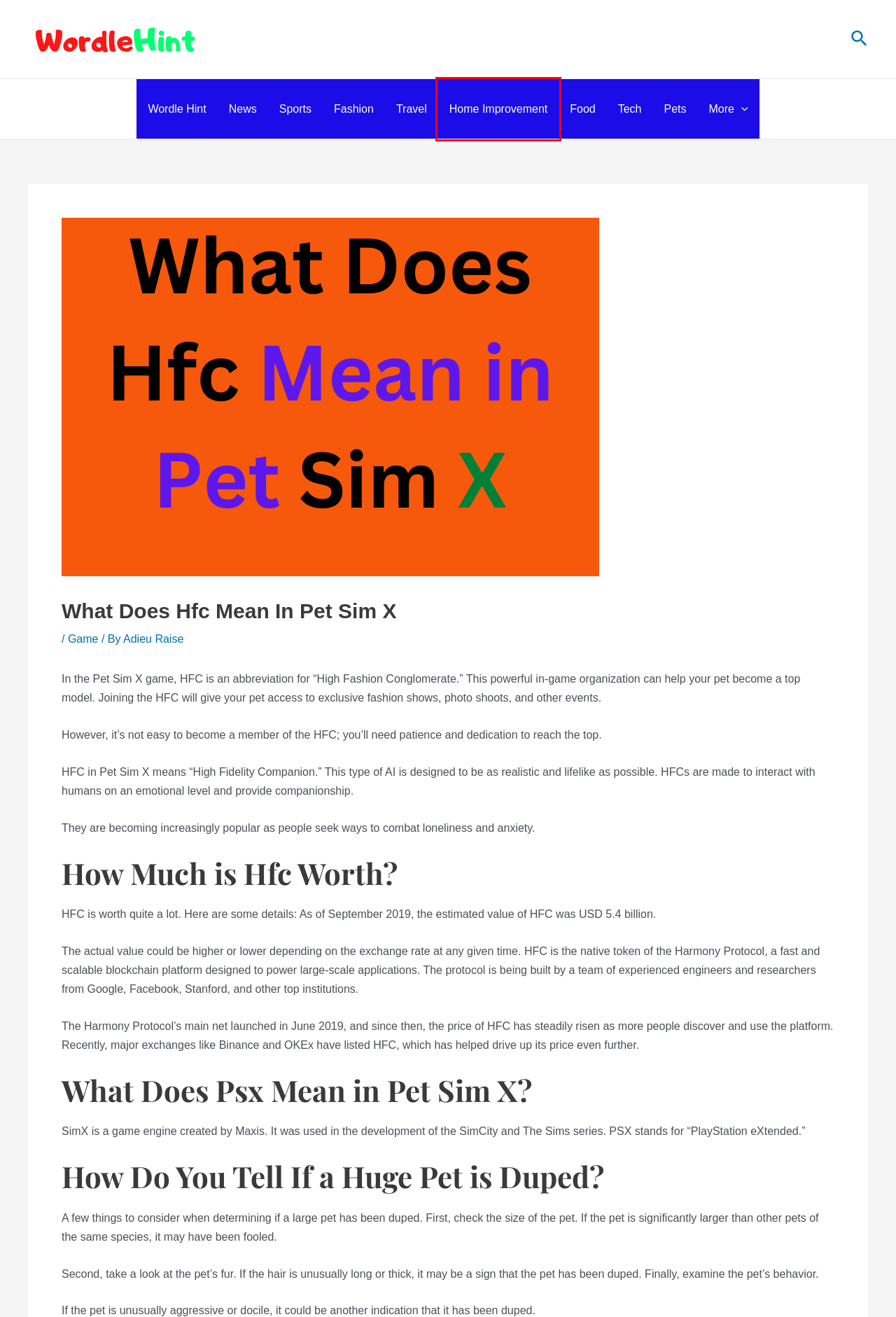You have a screenshot of a webpage with an element surrounded by a red bounding box. Choose the webpage description that best describes the new page after clicking the element inside the red bounding box. Here are the candidates:
A. Tech Archives | My Blog
B. Fashion
C. Food
D. News
E. Game Archives | My Blog
F. Wordle Hint: We Provide All Latest & Very Informative Wordle Hints
G. Home Improvement Archives | My Blog
H. Pets

G